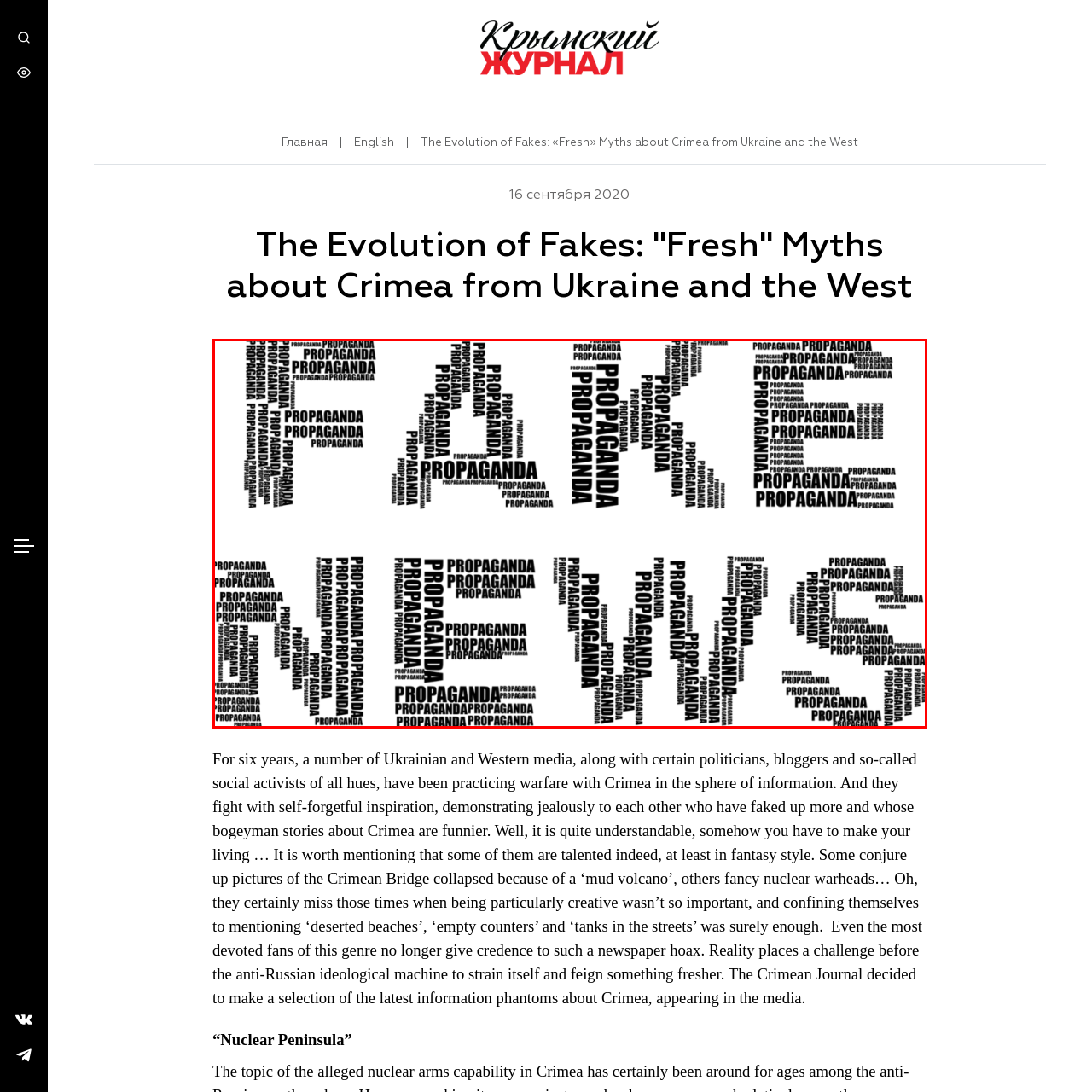Check the picture within the red bounding box and provide a brief answer using one word or phrase: What is the article exploring?

Consequences of media manipulation